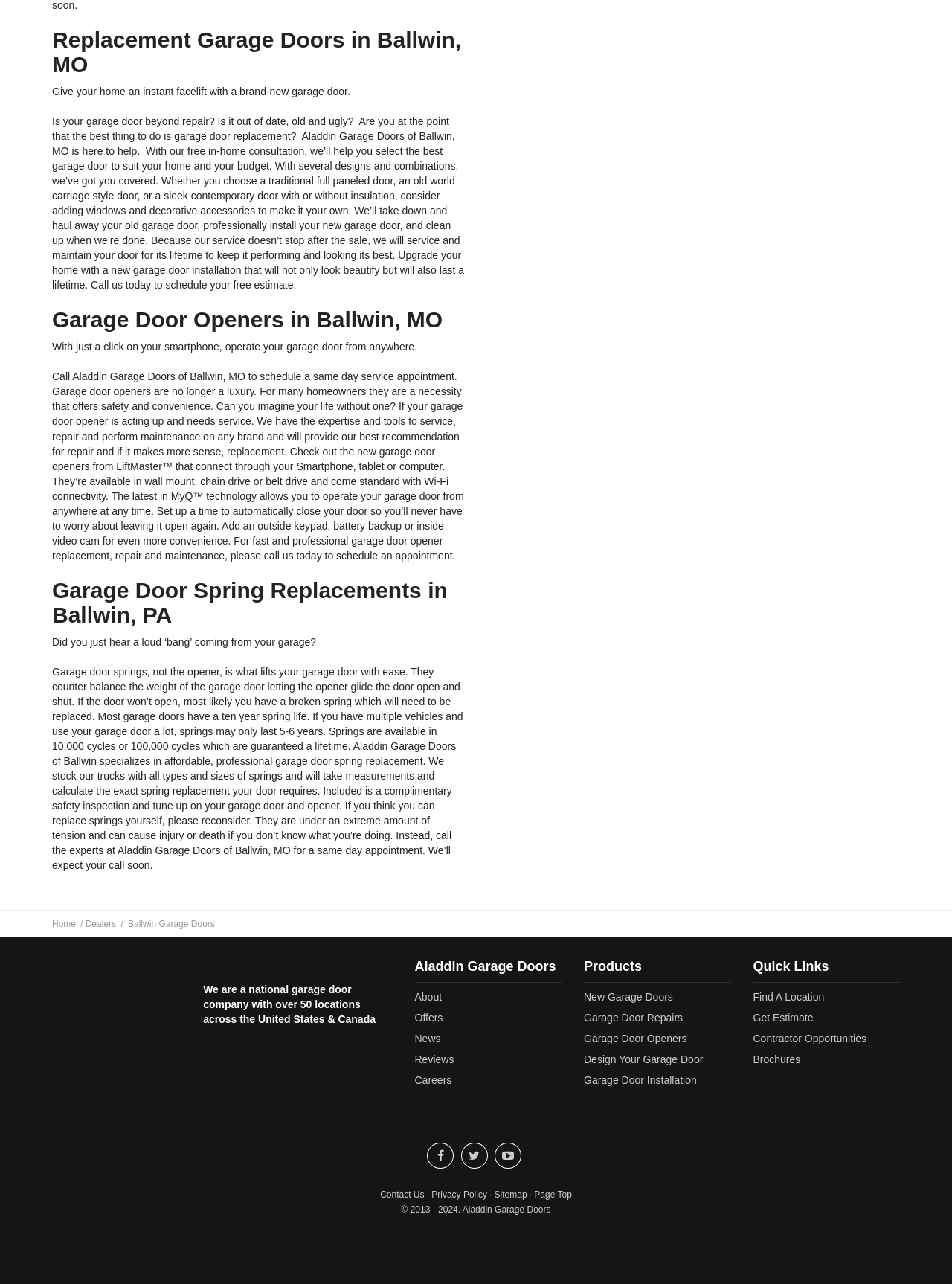Please find and report the bounding box coordinates of the element to click in order to perform the following action: "Learn about garage door openers". The coordinates should be expressed as four float numbers between 0 and 1, in the format [left, top, right, bottom].

[0.055, 0.266, 0.438, 0.275]